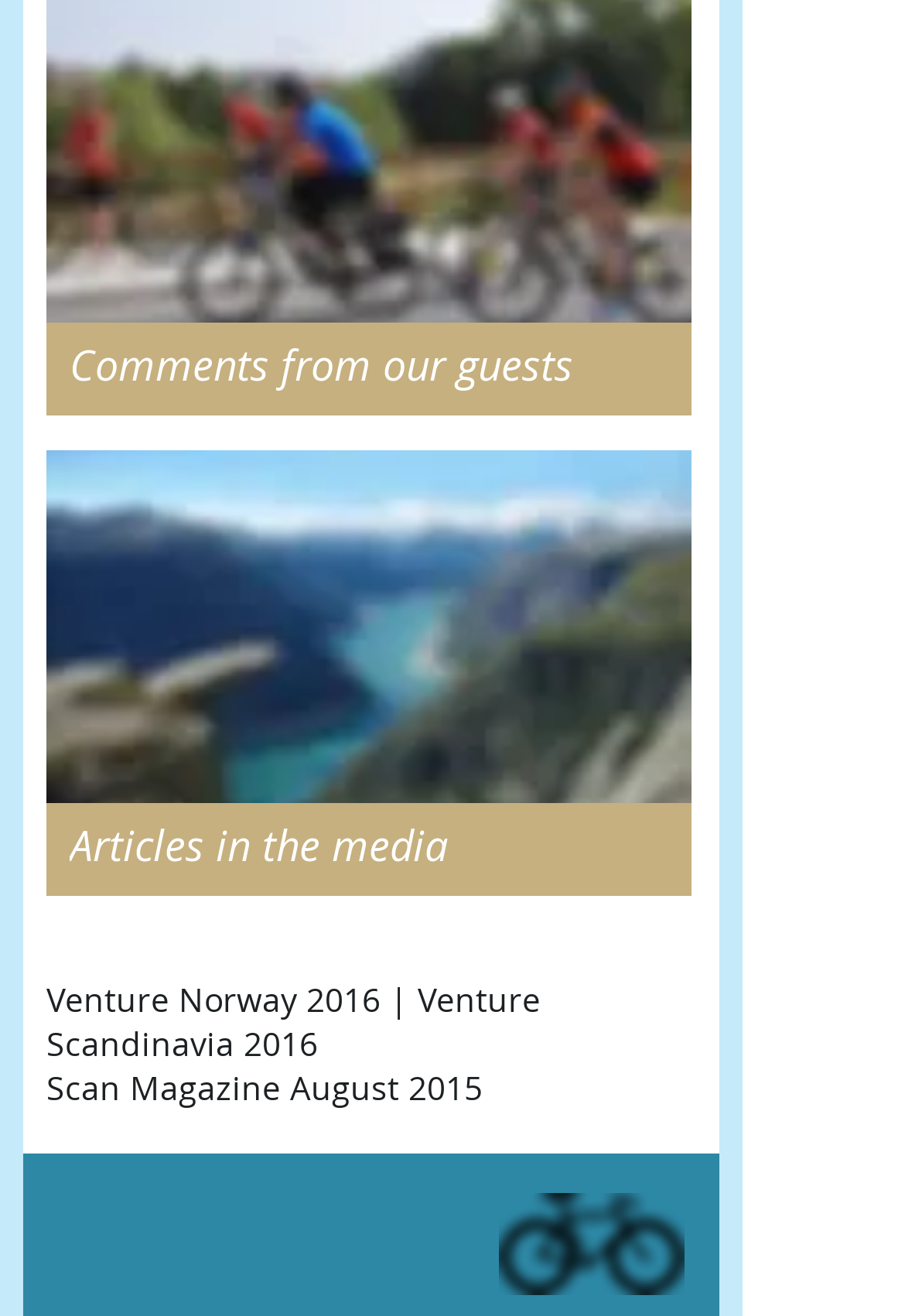Can you find the bounding box coordinates for the UI element given this description: "aria-label="Google+ Clean""? Provide the coordinates as four float numbers between 0 and 1: [left, top, right, bottom].

[0.054, 0.91, 0.144, 0.972]